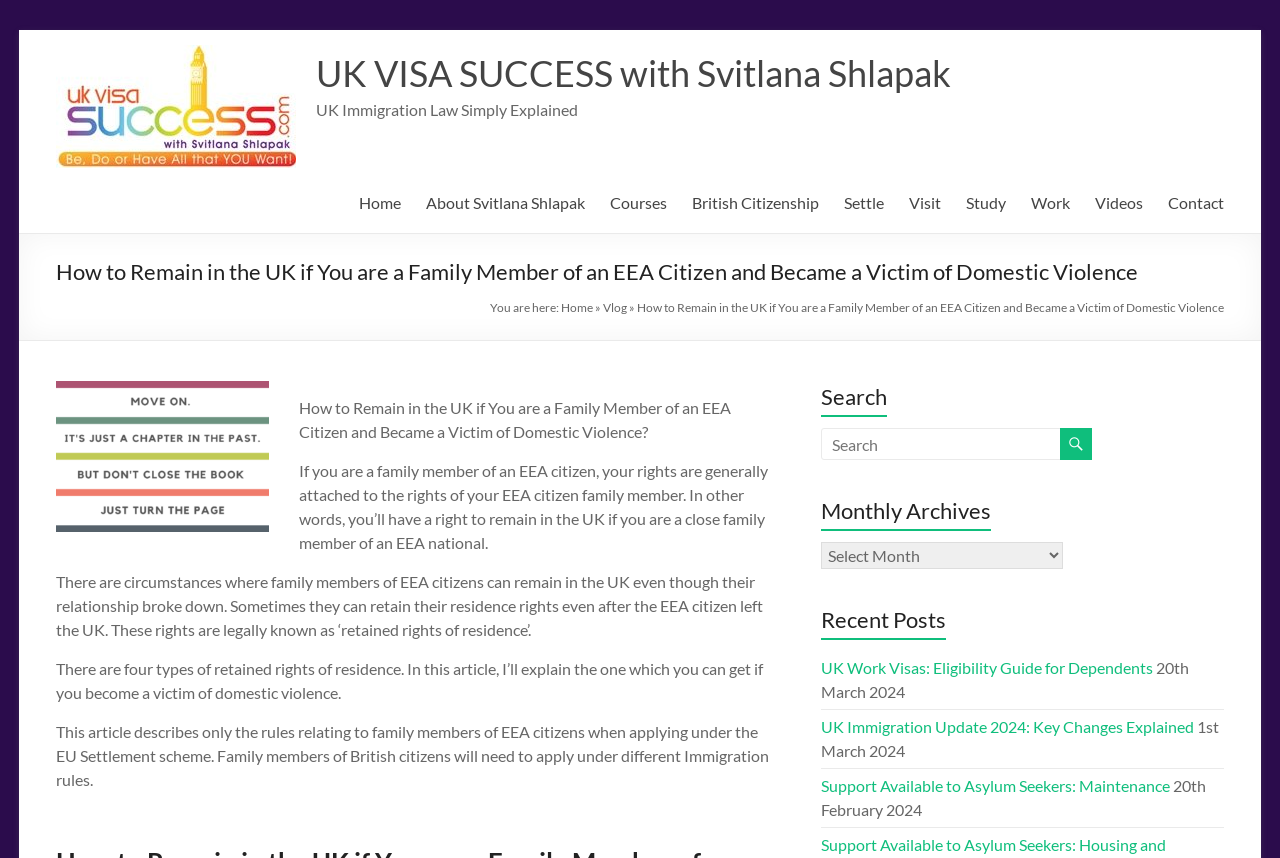Specify the bounding box coordinates of the area to click in order to execute this command: 'Read the article about 'UK Work Visas: Eligibility Guide for Dependents''. The coordinates should consist of four float numbers ranging from 0 to 1, and should be formatted as [left, top, right, bottom].

[0.641, 0.767, 0.901, 0.789]